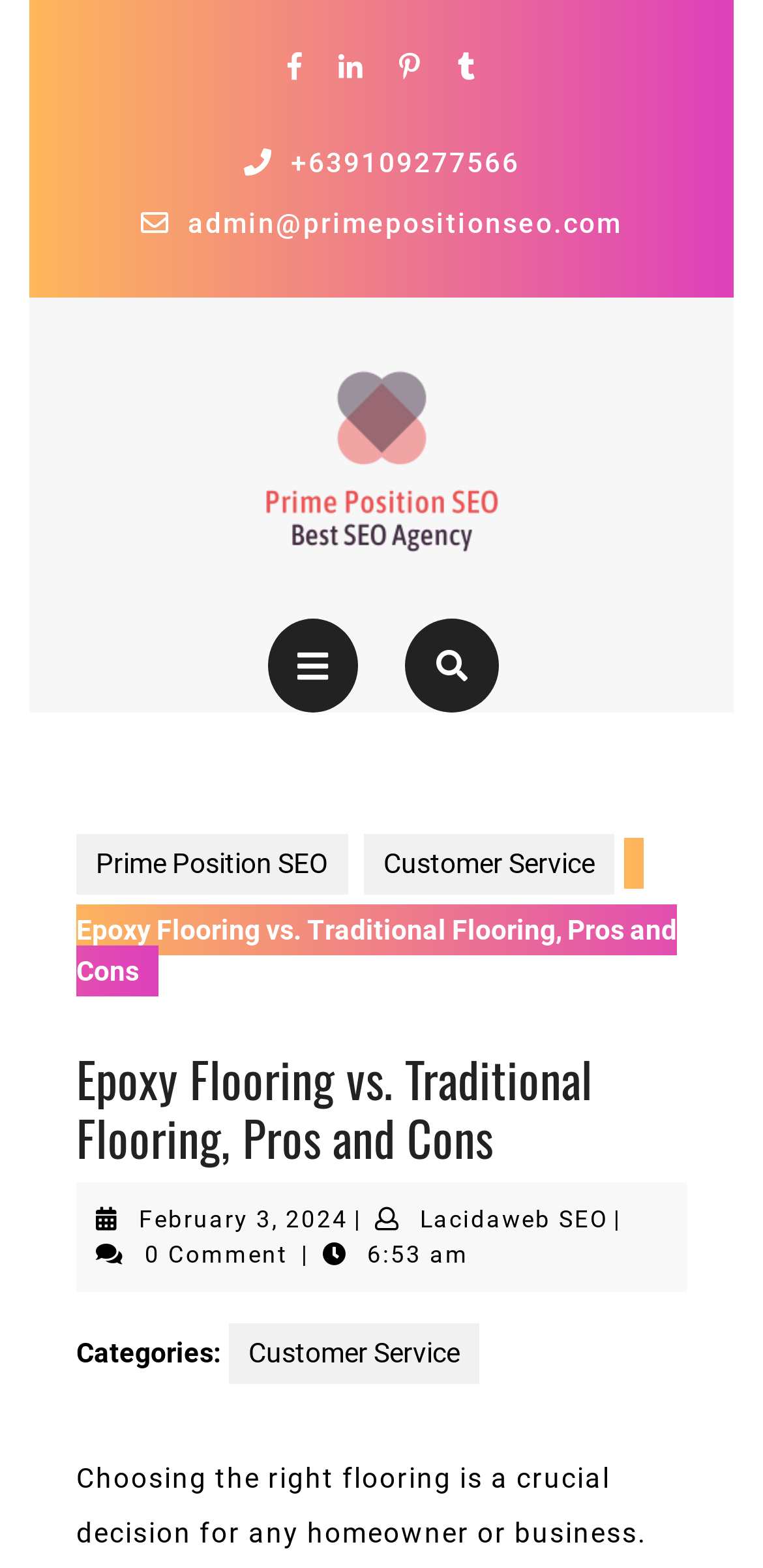Determine the bounding box coordinates of the section I need to click to execute the following instruction: "View customer service page". Provide the coordinates as four float numbers between 0 and 1, i.e., [left, top, right, bottom].

[0.477, 0.532, 0.805, 0.571]